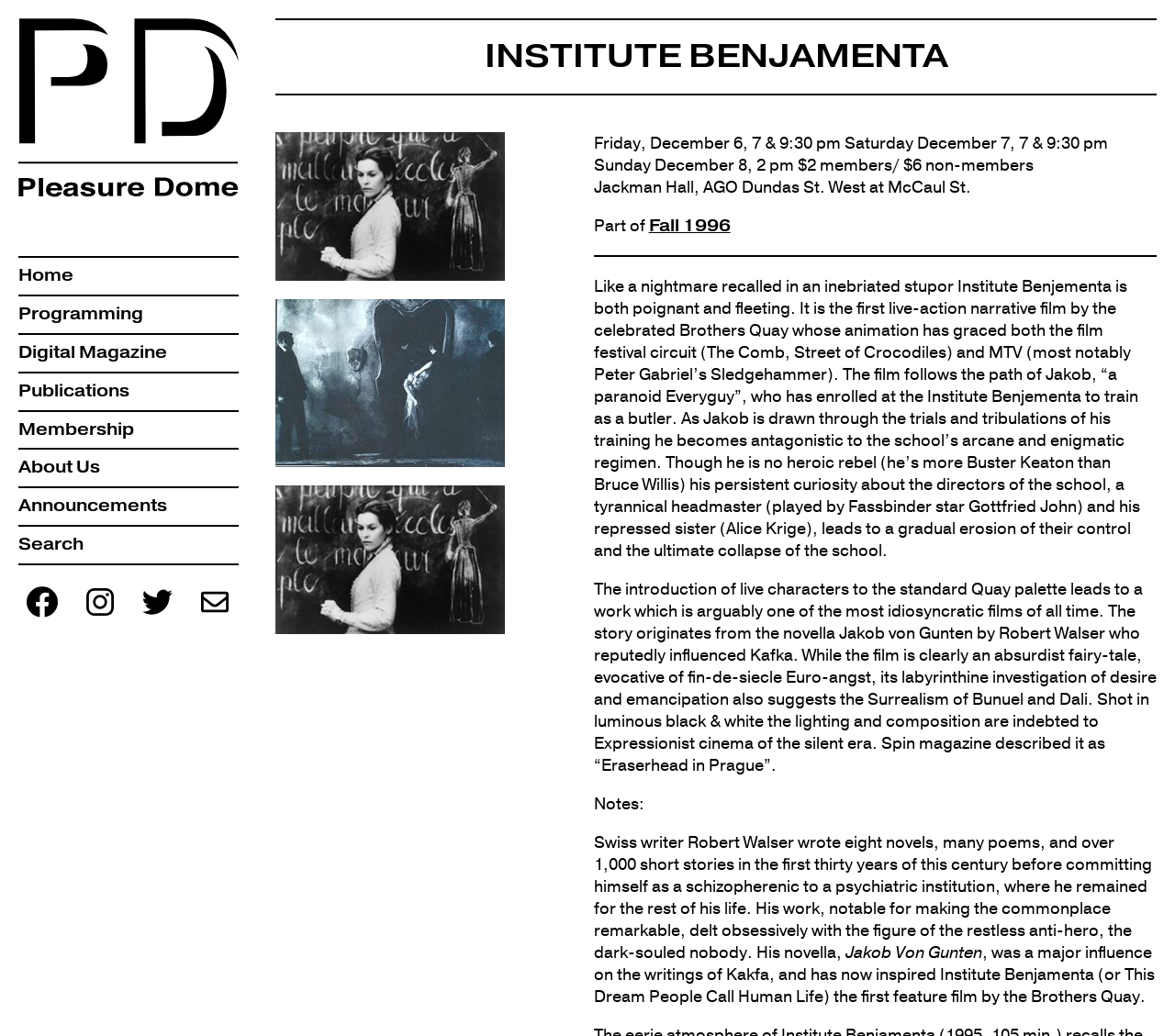Identify and provide the bounding box coordinates of the UI element described: "title="Twitter"". The coordinates should be formatted as [left, top, right, bottom], with each number being a float between 0 and 1.

[0.118, 0.583, 0.149, 0.604]